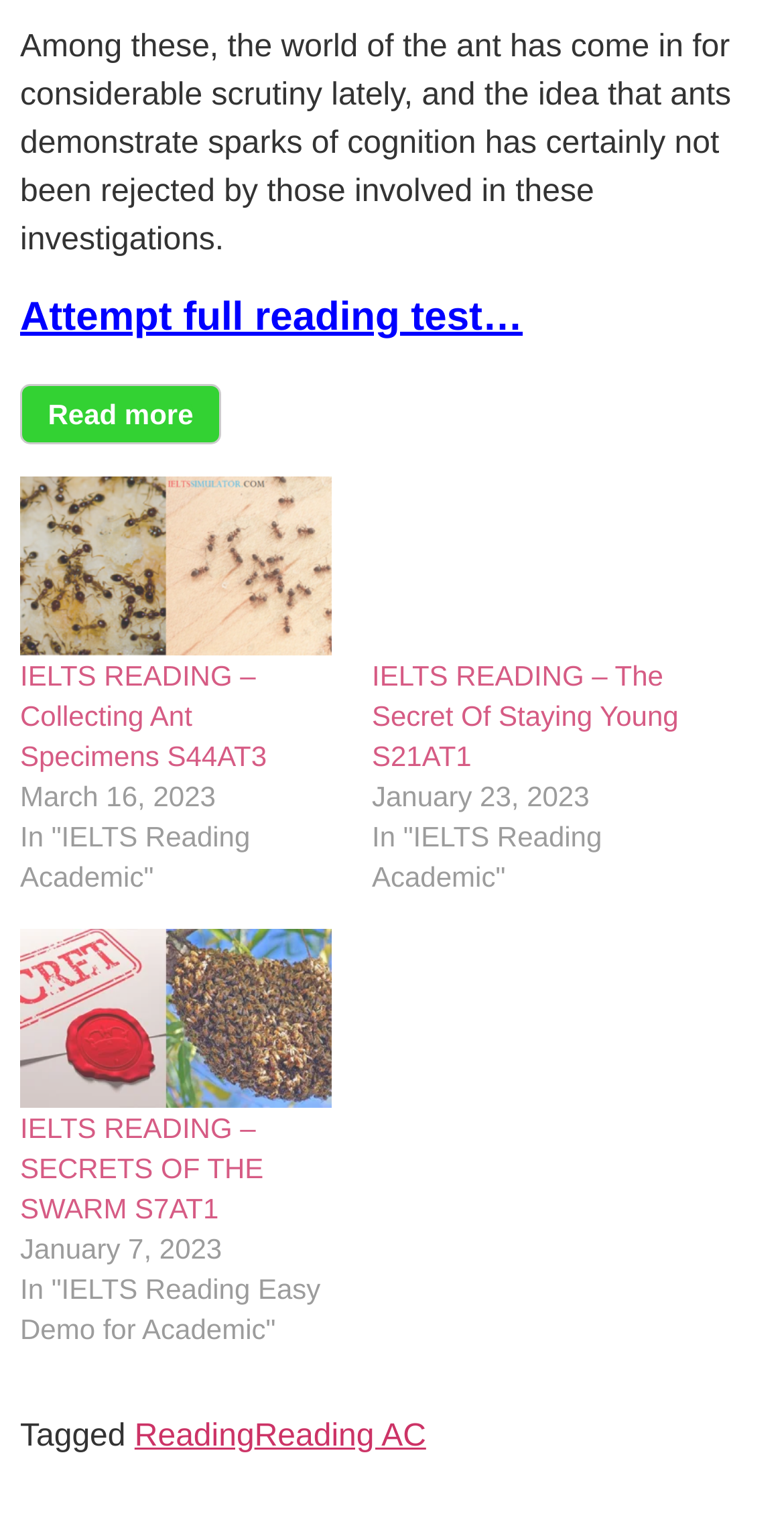Can you specify the bounding box coordinates for the region that should be clicked to fulfill this instruction: "Attempt full reading test".

[0.026, 0.194, 0.667, 0.223]